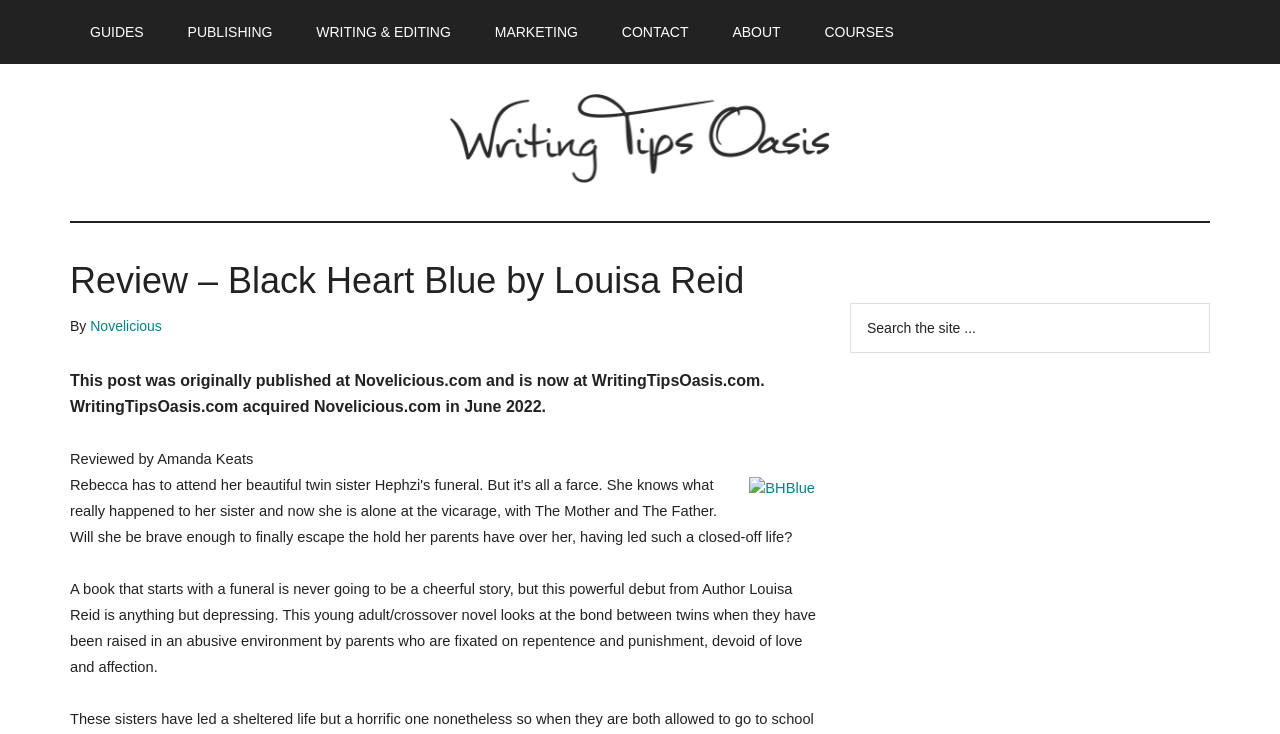Determine the bounding box coordinates of the region I should click to achieve the following instruction: "visit Facebook page". Ensure the bounding box coordinates are four float numbers between 0 and 1, i.e., [left, top, right, bottom].

None